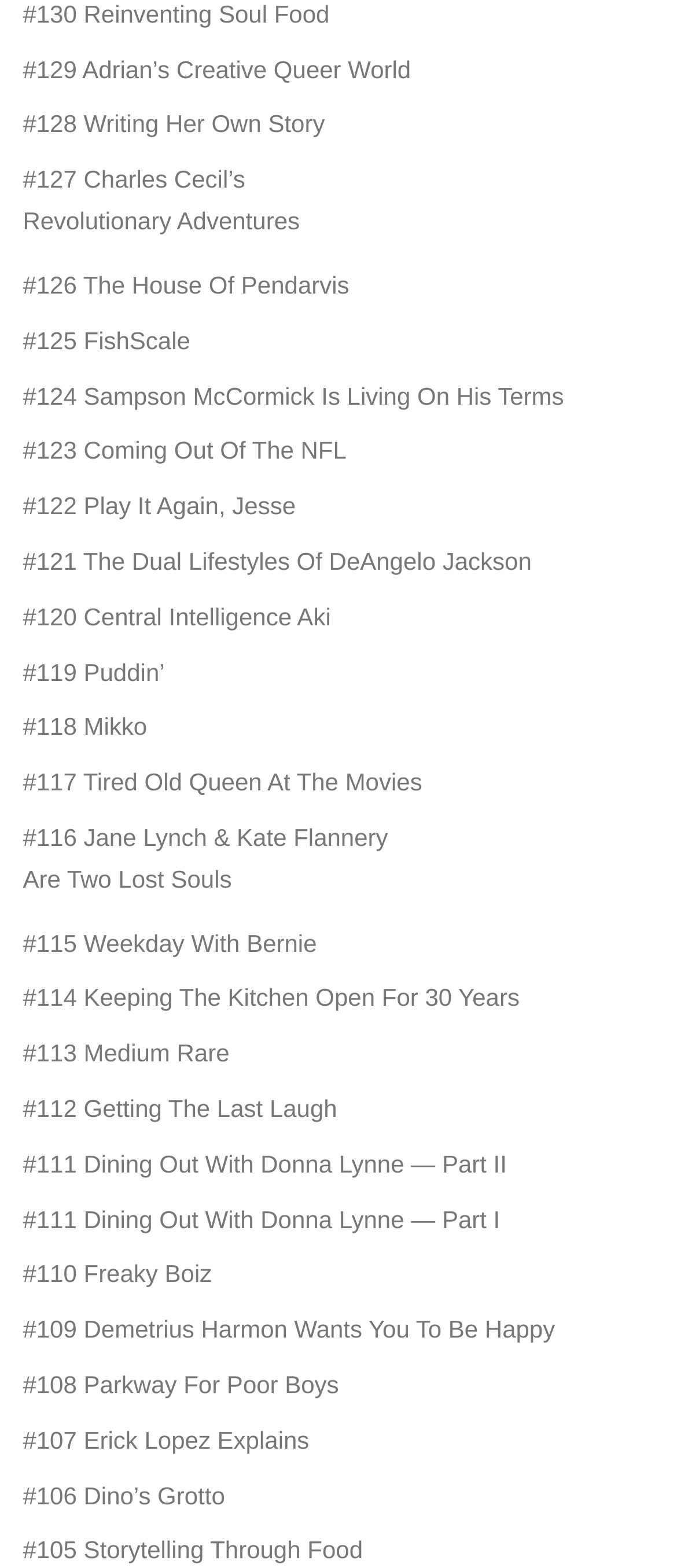Identify the bounding box coordinates of the clickable region to carry out the given instruction: "visit Adrian’s Creative Queer World".

[0.034, 0.035, 0.607, 0.053]